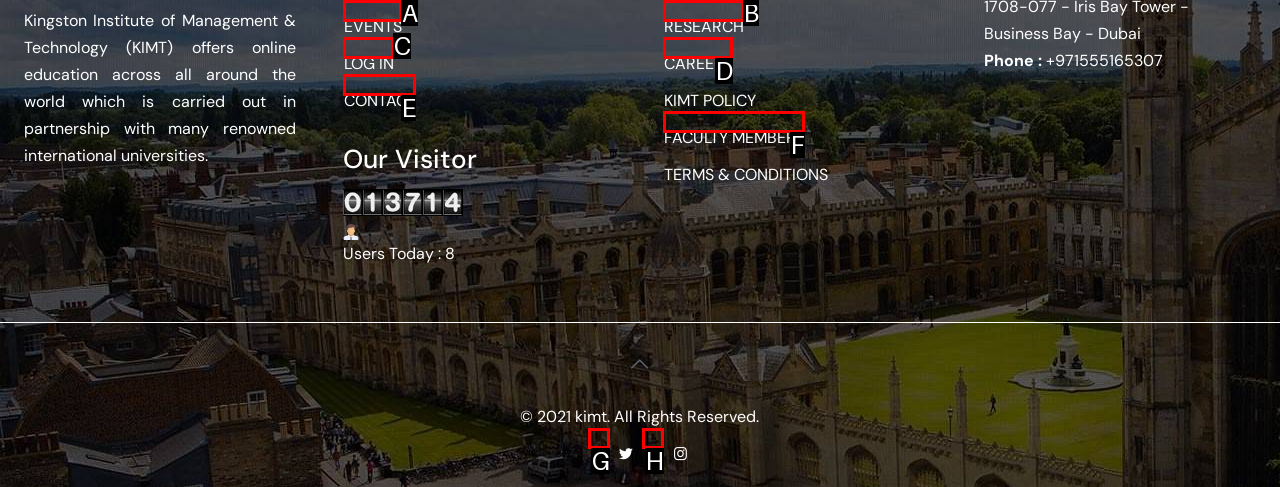Determine which option fits the element description: Research
Answer with the option’s letter directly.

B